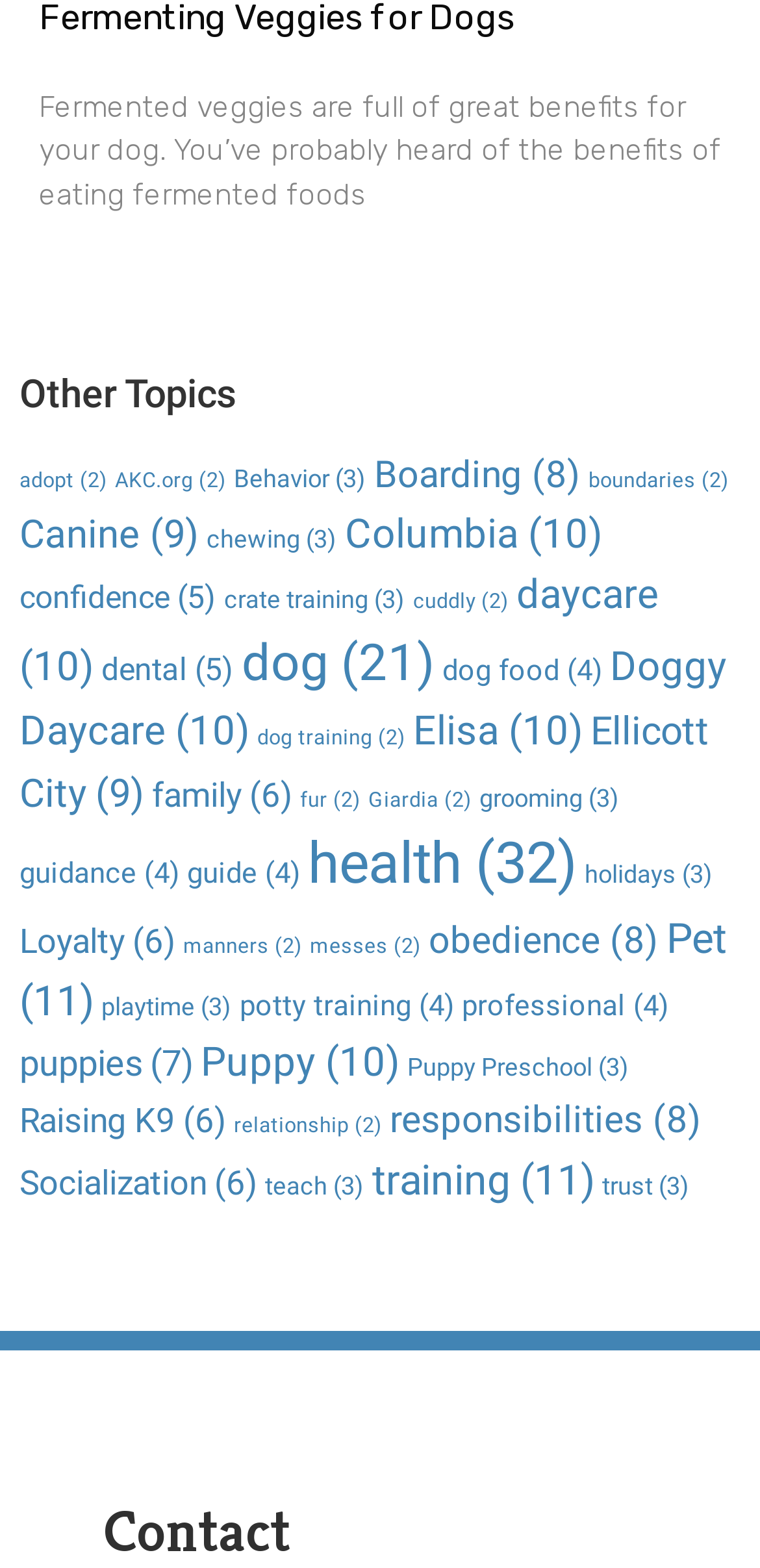Provide the bounding box for the UI element matching this description: "confidence (5)".

[0.026, 0.369, 0.285, 0.393]